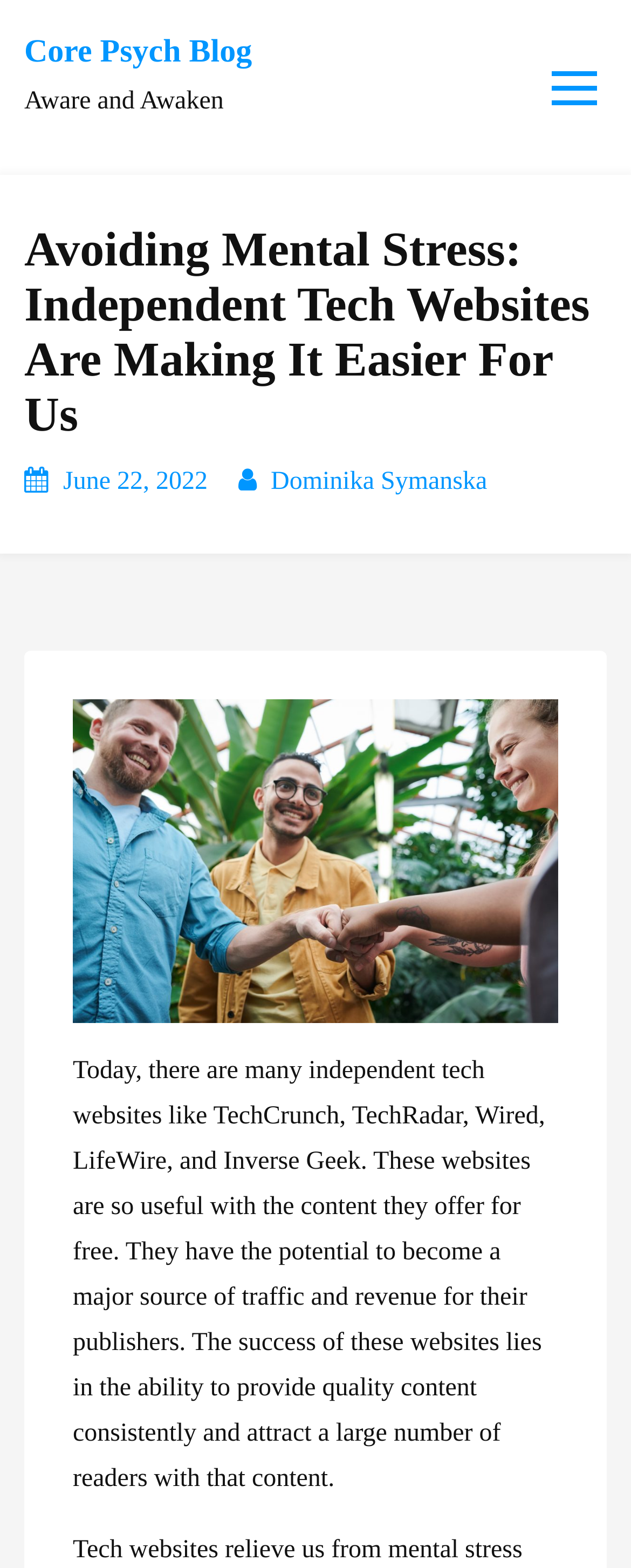Find the bounding box coordinates for the element described here: "Core Psych Blog".

[0.038, 0.022, 0.399, 0.044]